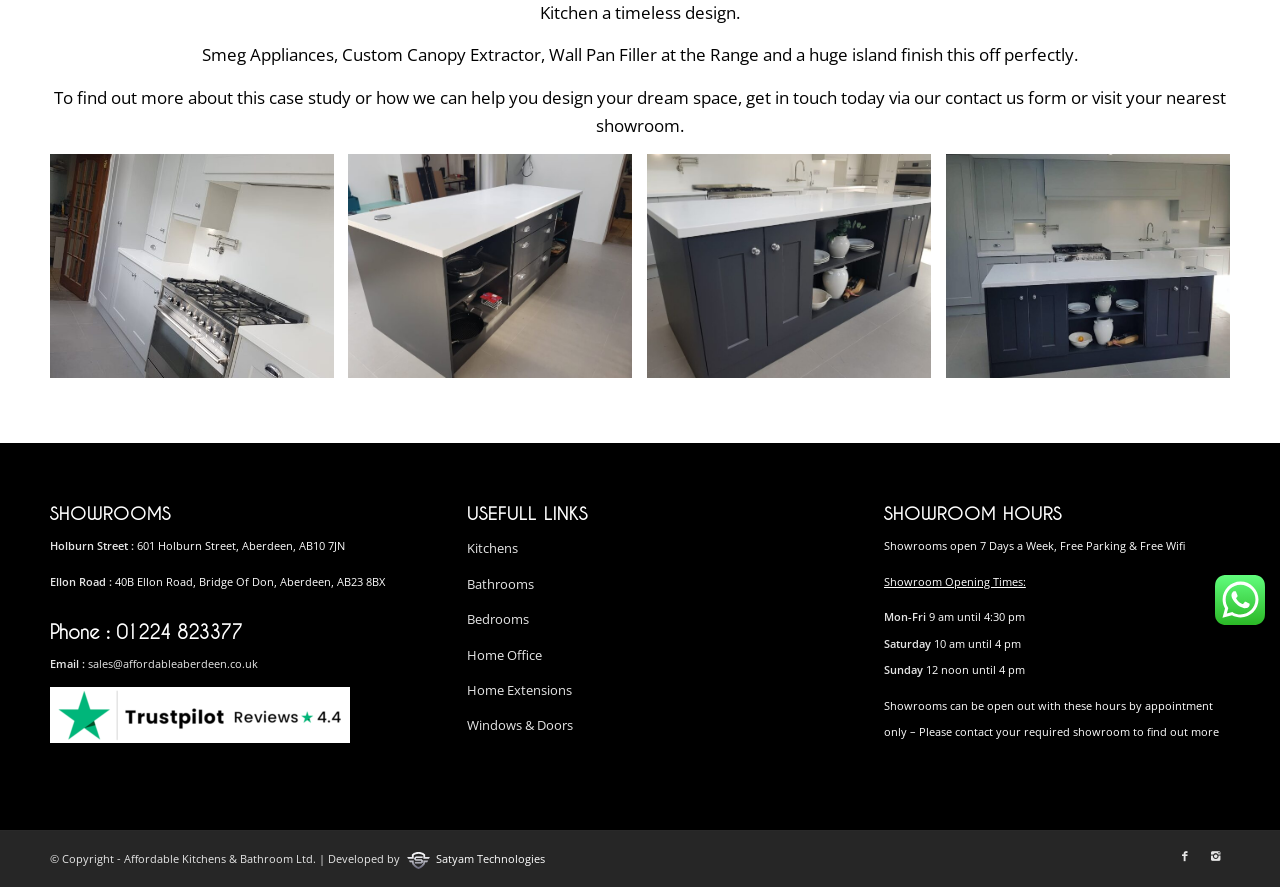Given the webpage screenshot, identify the bounding box of the UI element that matches this description: "Kitchens".

[0.365, 0.599, 0.635, 0.639]